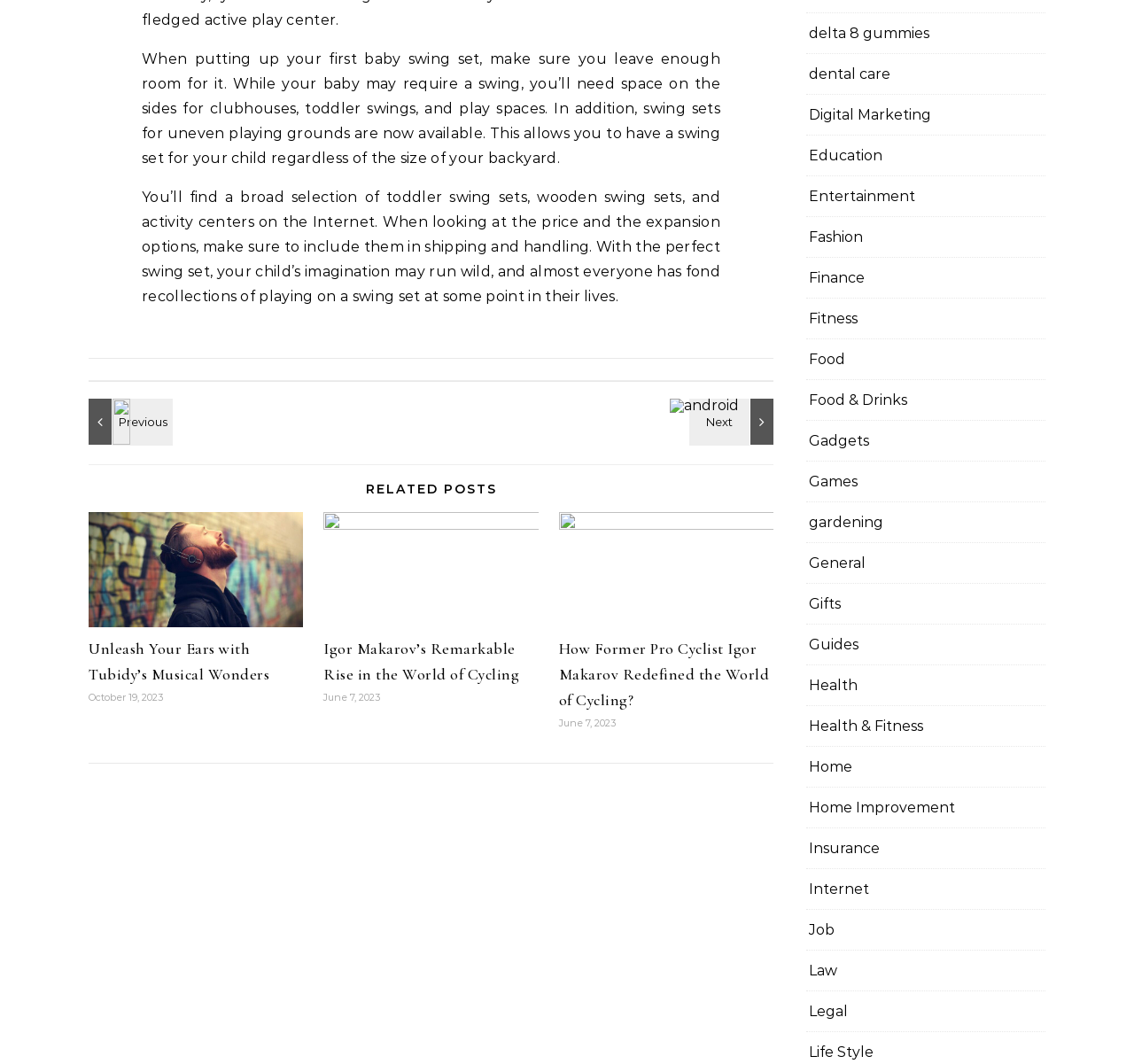Please find the bounding box coordinates of the element that you should click to achieve the following instruction: "Click on the 'Next' link". The coordinates should be presented as four float numbers between 0 and 1: [left, top, right, bottom].

[0.612, 0.375, 0.682, 0.418]